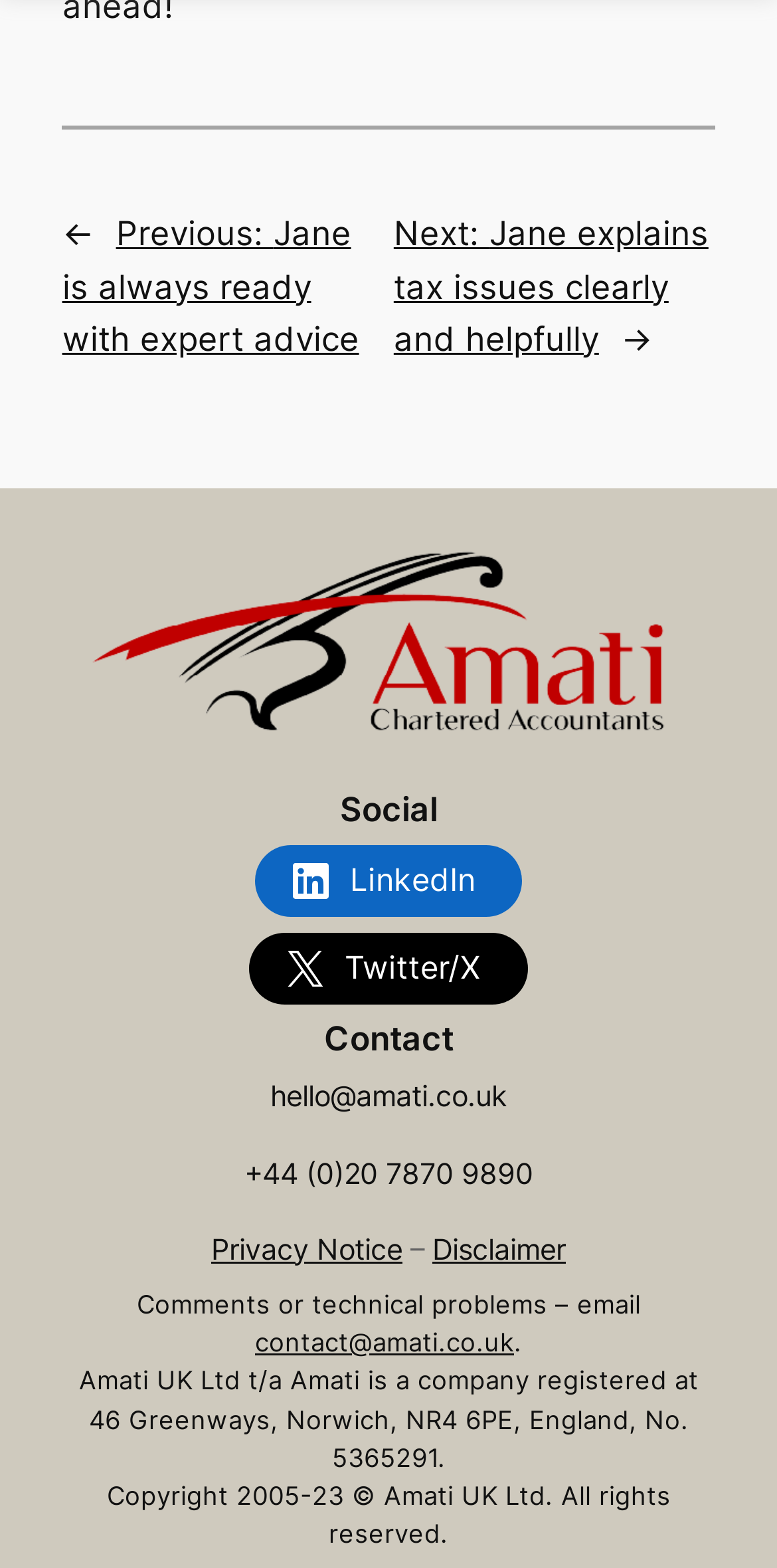Specify the bounding box coordinates for the region that must be clicked to perform the given instruction: "visit Amati Chartered Accountants".

[0.09, 0.336, 0.91, 0.493]